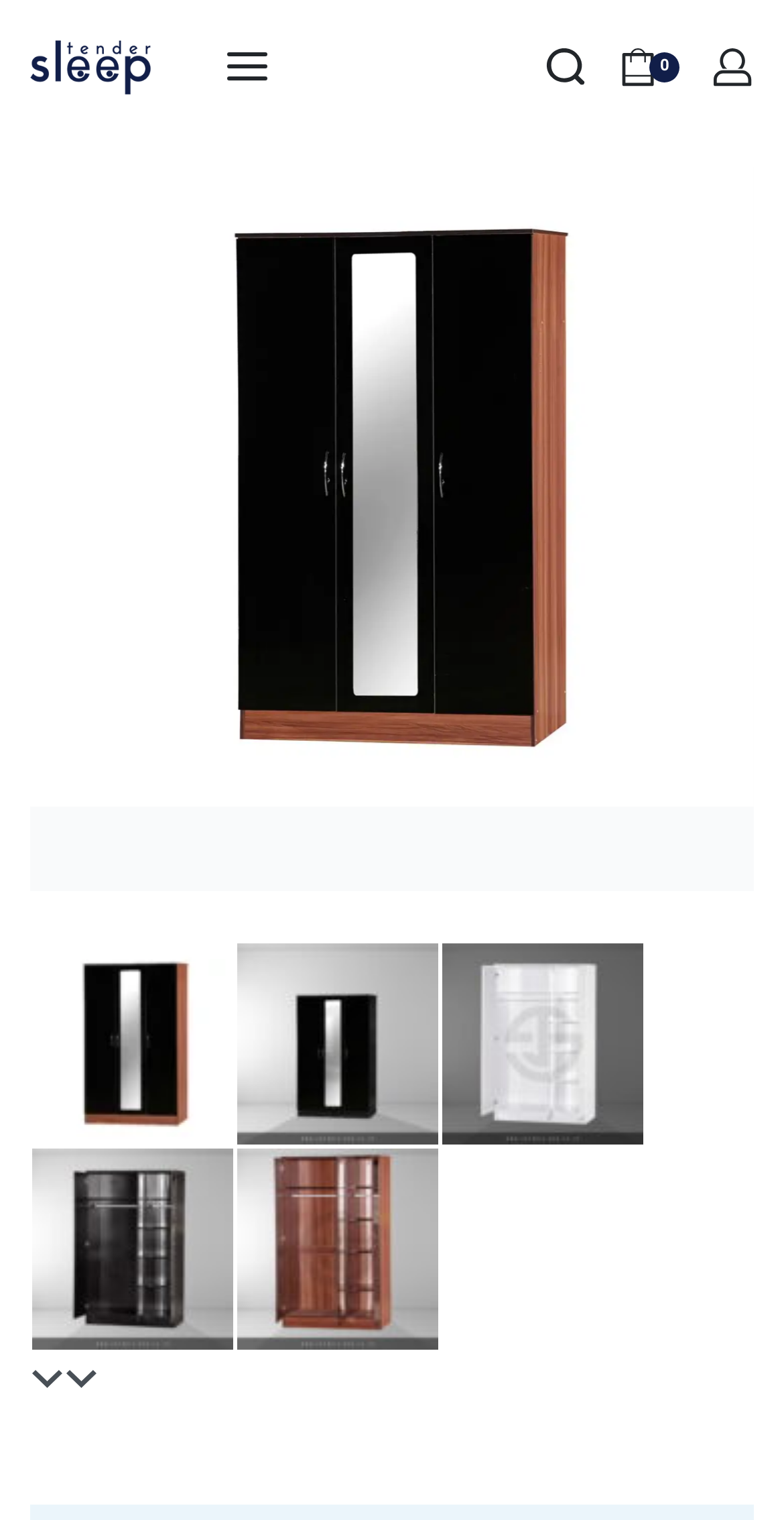What is the main title displayed on this webpage?

Alpha 3 Door Mirror Wardrobe